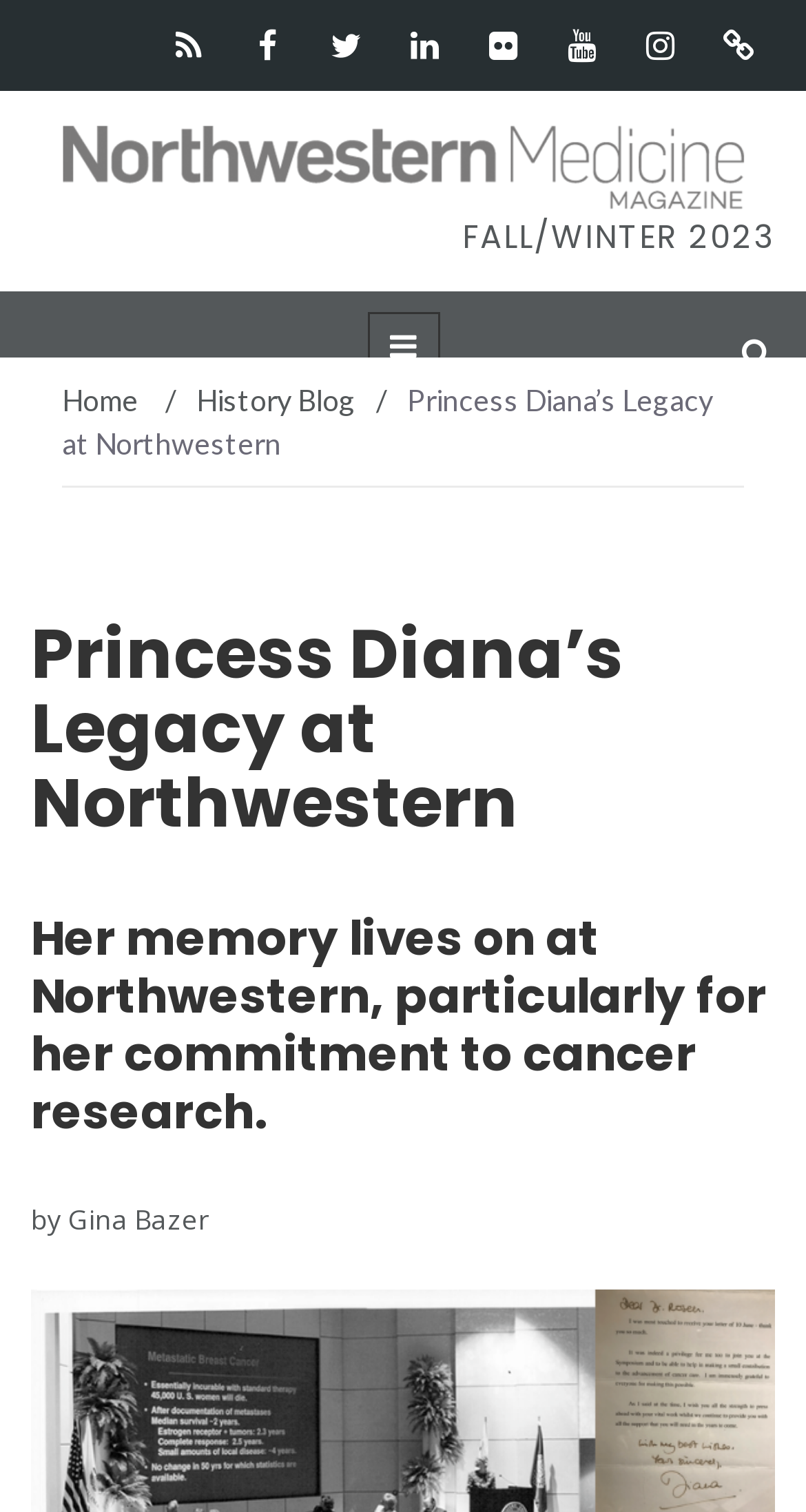Calculate the bounding box coordinates of the UI element given the description: "News Feed".

[0.19, 0.0, 0.279, 0.06]